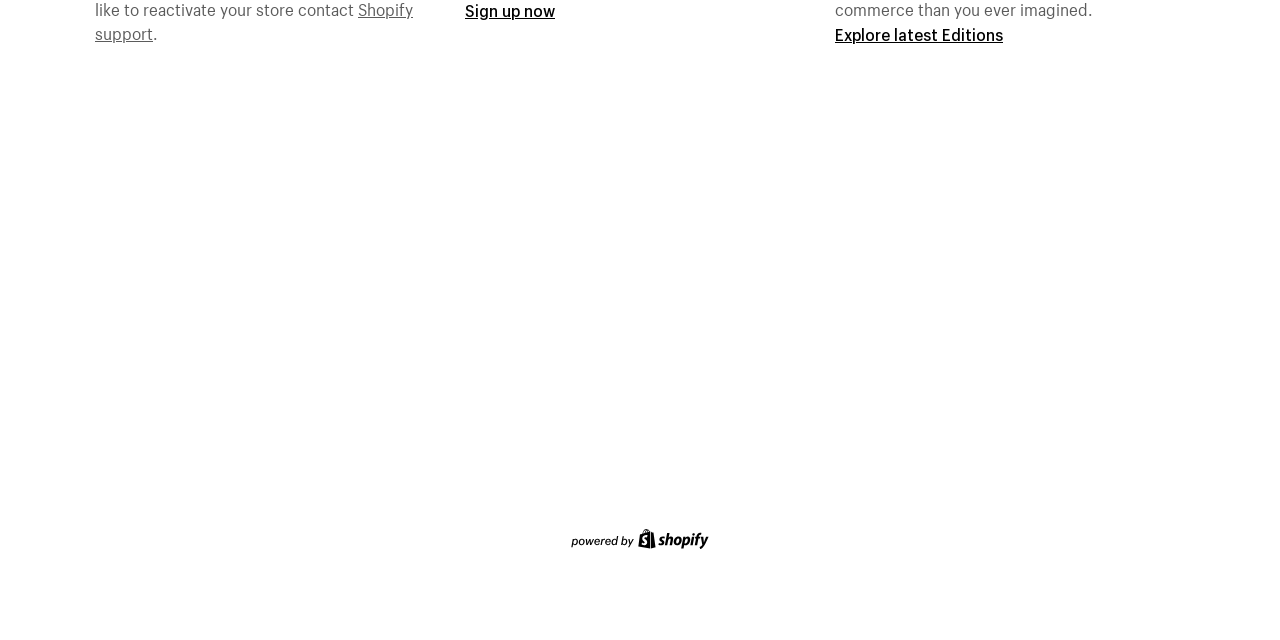Locate the bounding box coordinates of the UI element described by: "Explore latest Editions". Provide the coordinates as four float numbers between 0 and 1, formatted as [left, top, right, bottom].

[0.652, 0.037, 0.784, 0.07]